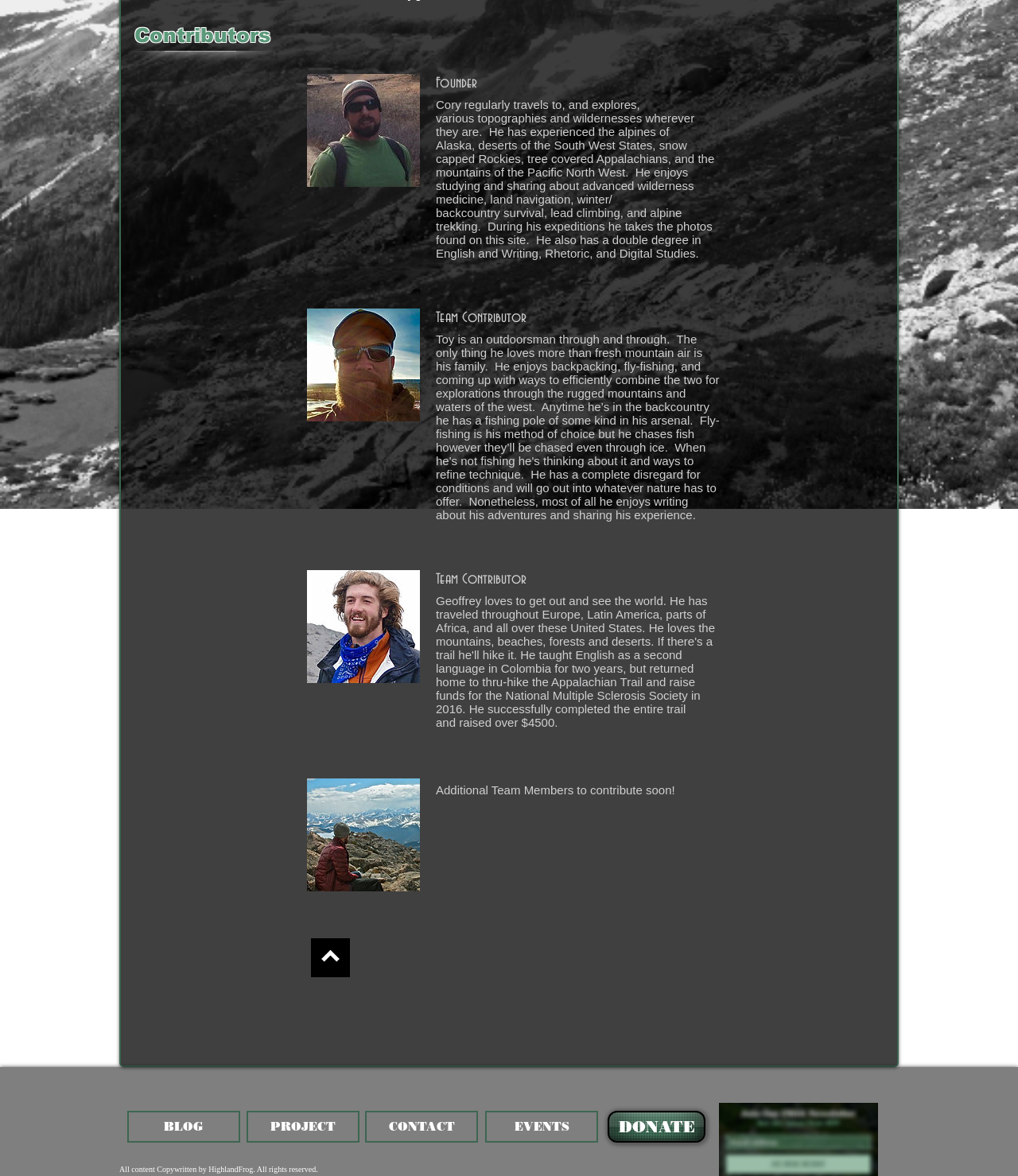Predict the bounding box of the UI element based on the description: "DONATE". The coordinates should be four float numbers between 0 and 1, formatted as [left, top, right, bottom].

[0.597, 0.945, 0.69, 0.972]